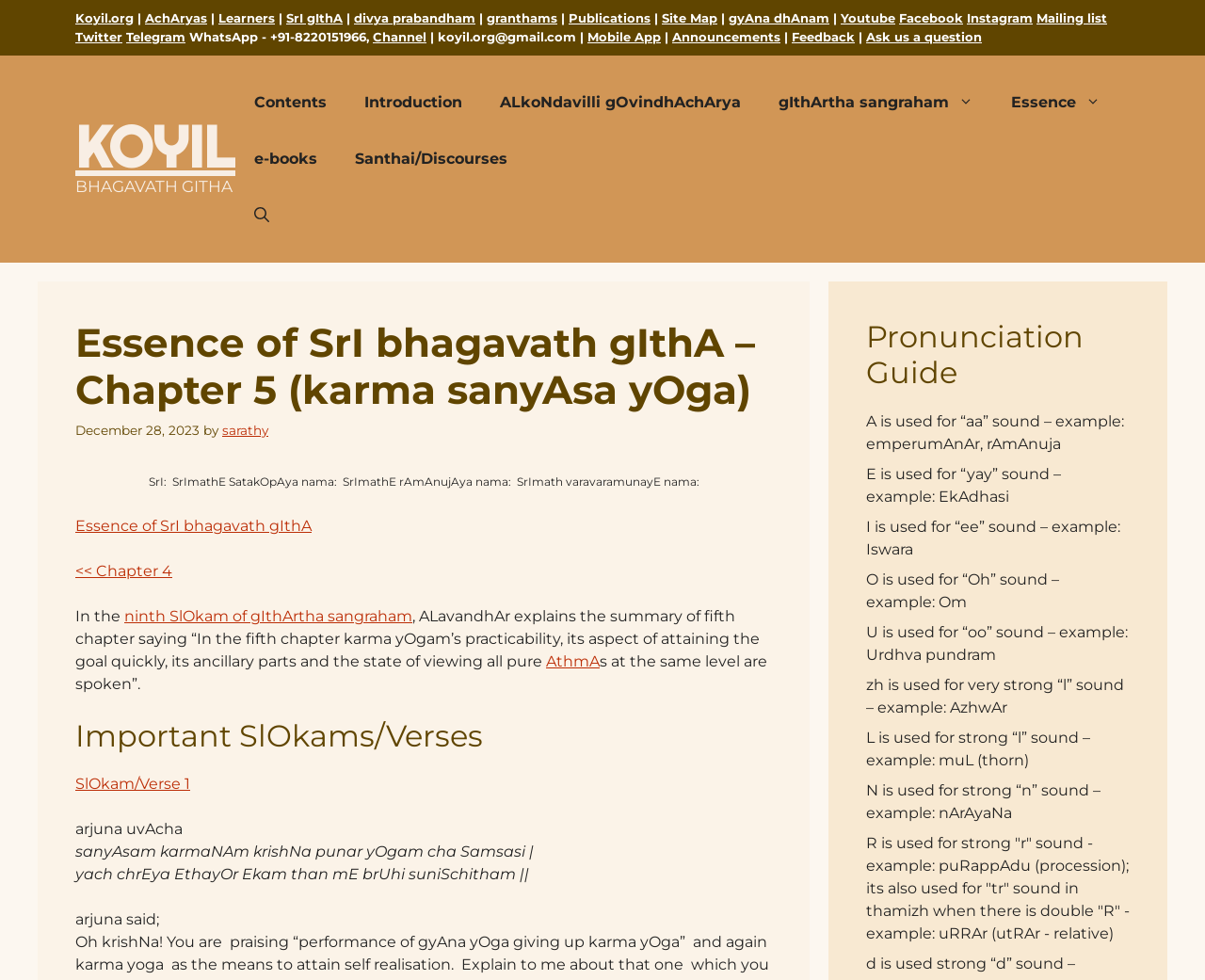Please identify the coordinates of the bounding box that should be clicked to fulfill this instruction: "Click on the 'Essence of SrI bhagavath gIthA' link".

[0.062, 0.527, 0.259, 0.546]